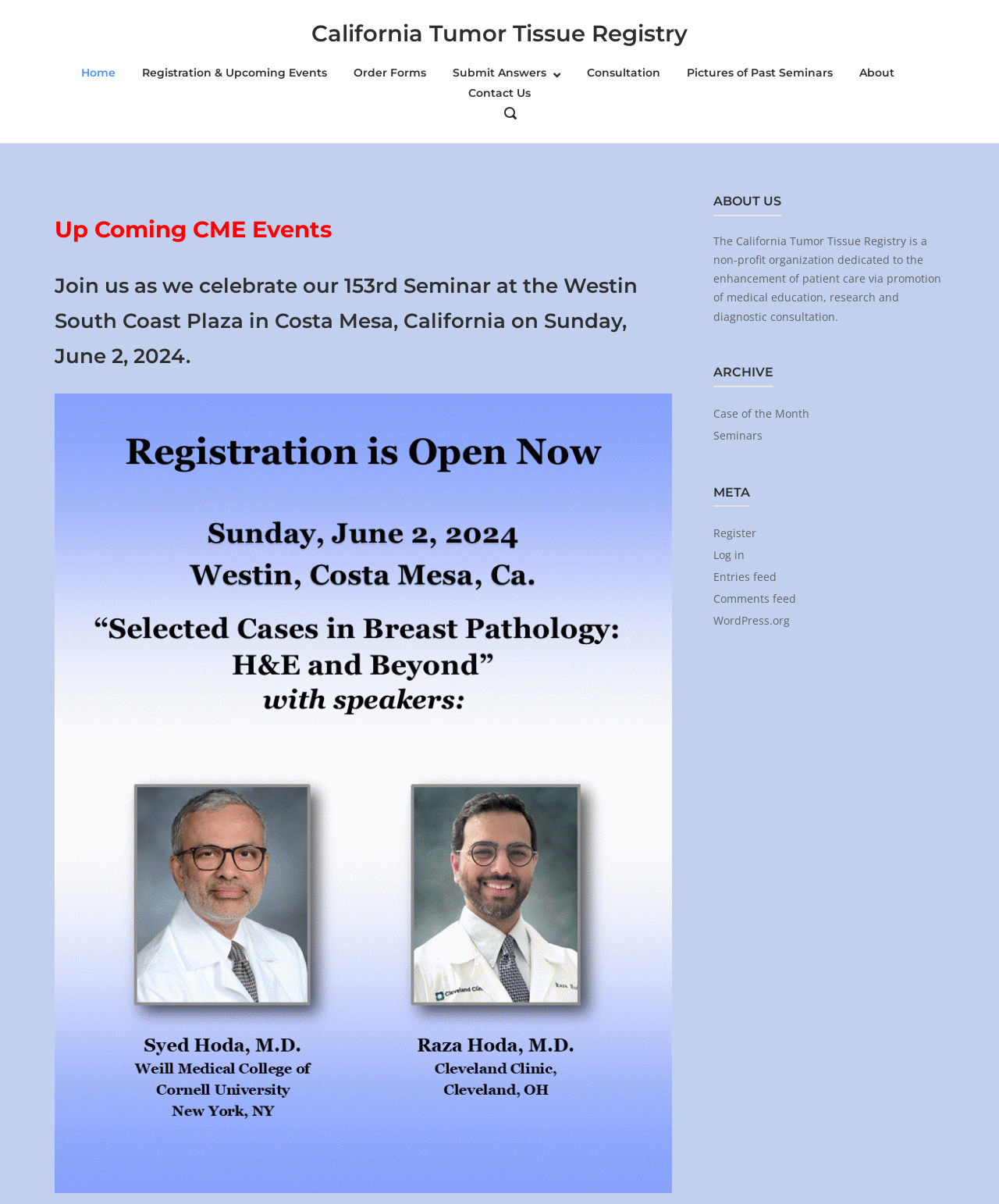Please predict the bounding box coordinates of the element's region where a click is necessary to complete the following instruction: "view upcoming seminars". The coordinates should be represented by four float numbers between 0 and 1, i.e., [left, top, right, bottom].

[0.142, 0.054, 0.327, 0.066]